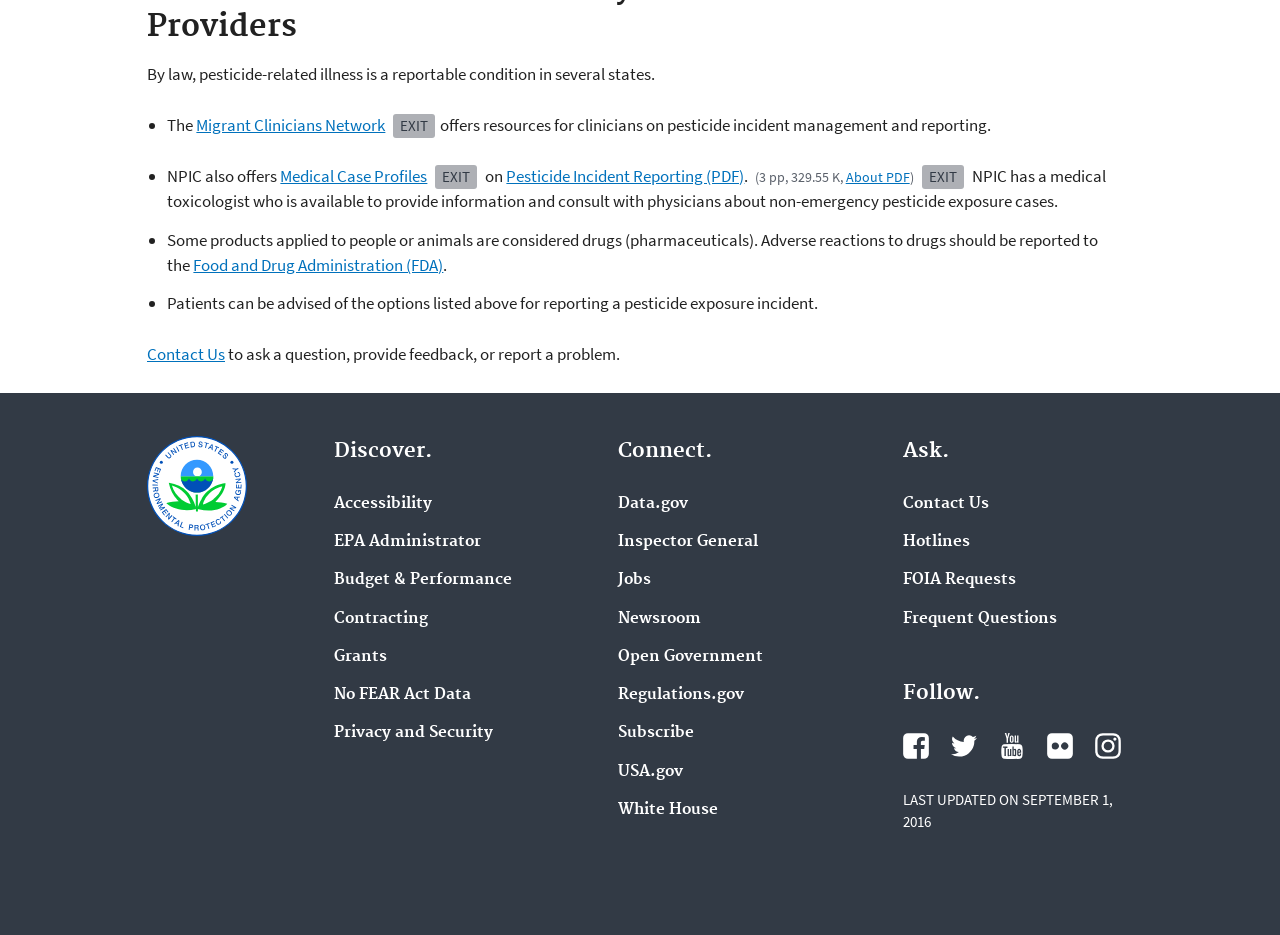Can you determine the bounding box coordinates of the area that needs to be clicked to fulfill the following instruction: "Follow on Facebook"?

[0.705, 0.784, 0.726, 0.812]